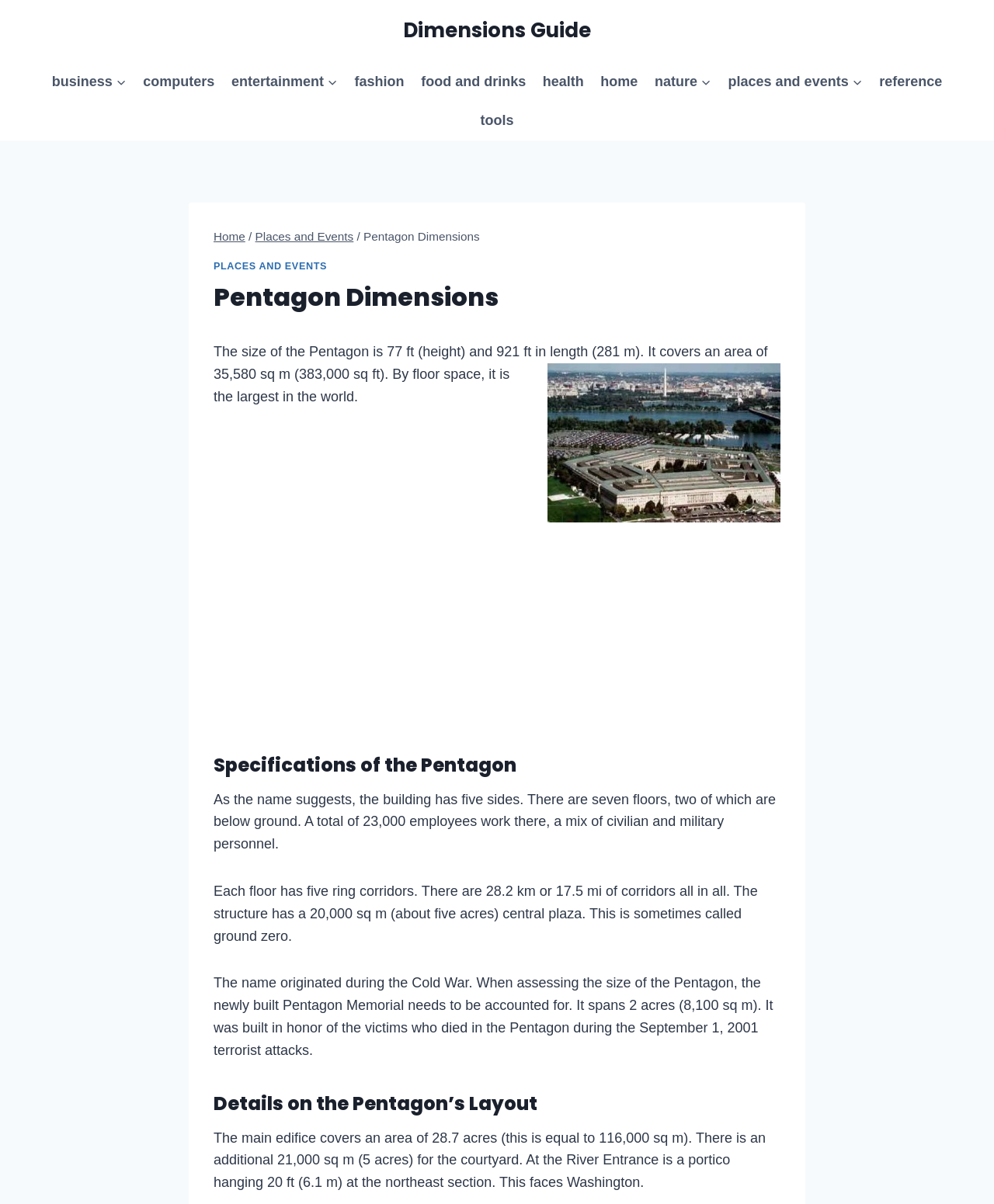What is the length of the Pentagon?
Using the visual information, answer the question in a single word or phrase.

921 ft